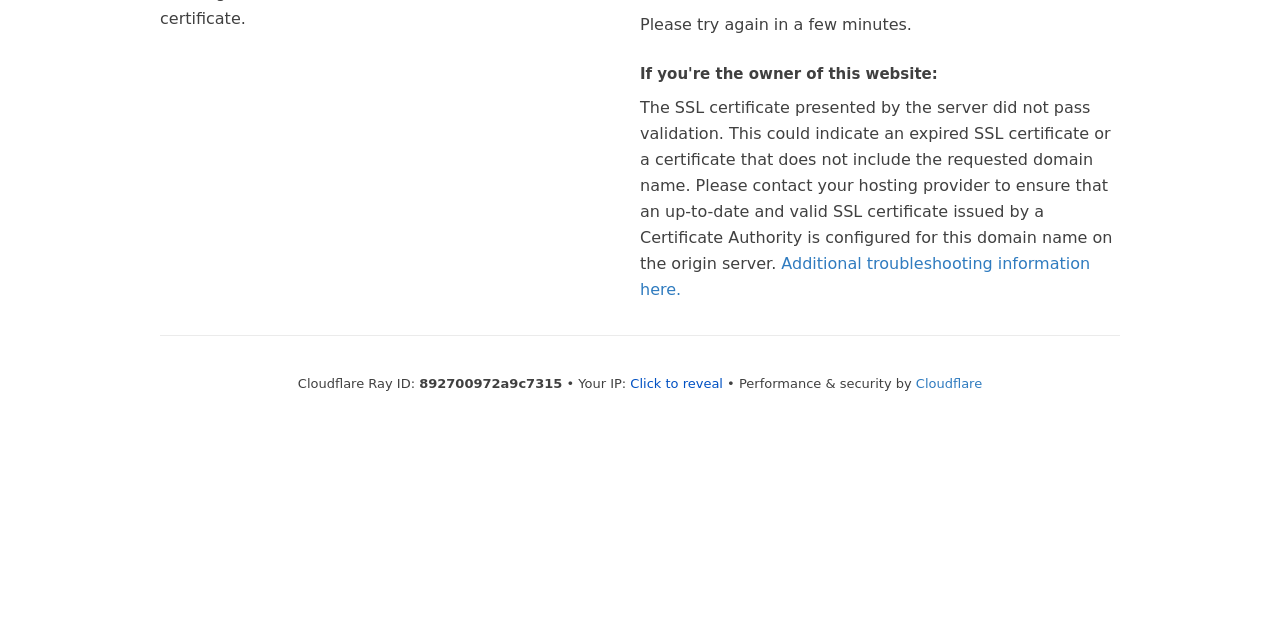Locate the UI element described by November 2023 in the provided webpage screenshot. Return the bounding box coordinates in the format (top-left x, top-left y, bottom-right x, bottom-right y), ensuring all values are between 0 and 1.

None